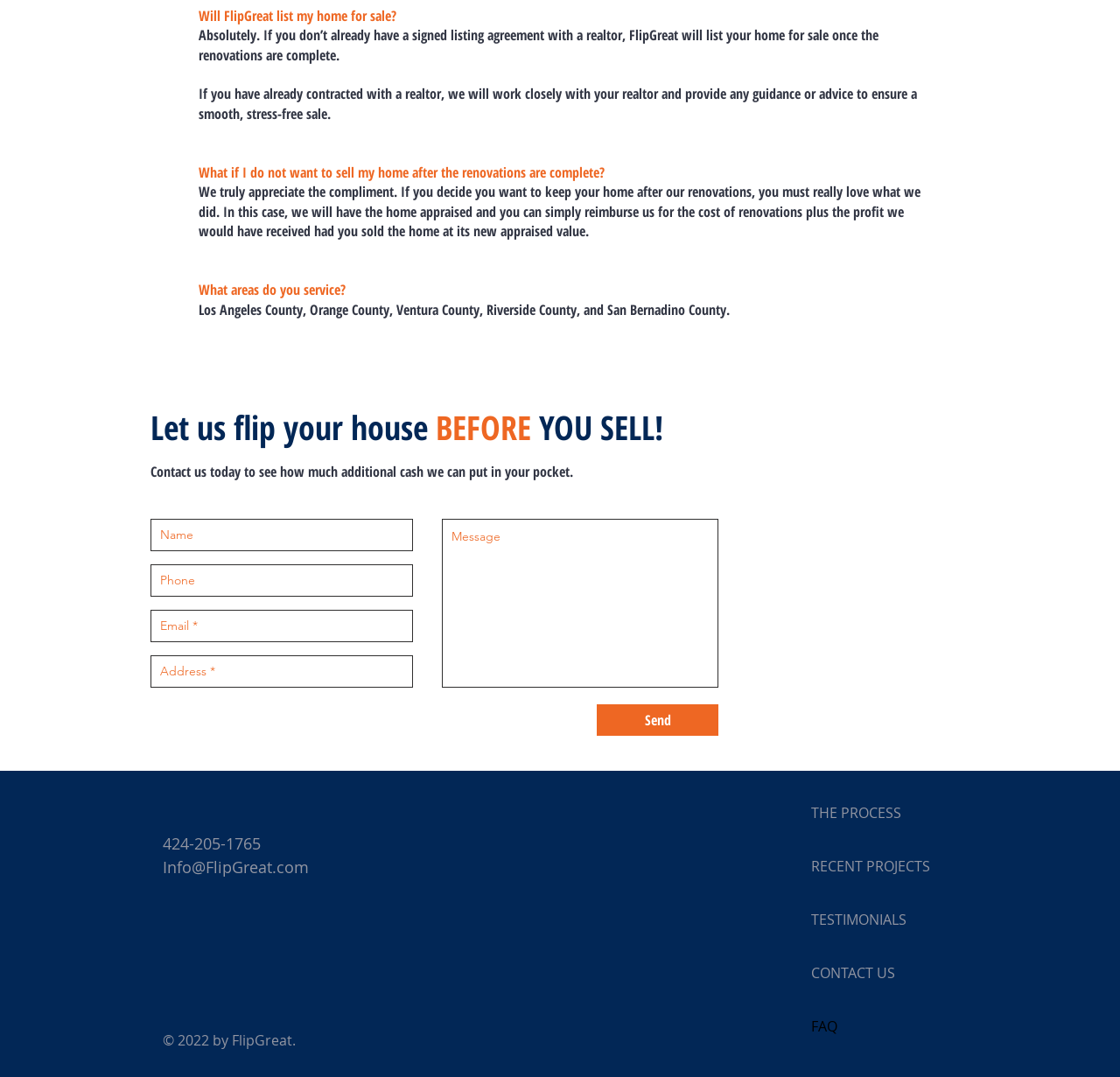Specify the bounding box coordinates of the element's area that should be clicked to execute the given instruction: "View recent projects". The coordinates should be four float numbers between 0 and 1, i.e., [left, top, right, bottom].

[0.724, 0.78, 0.834, 0.829]